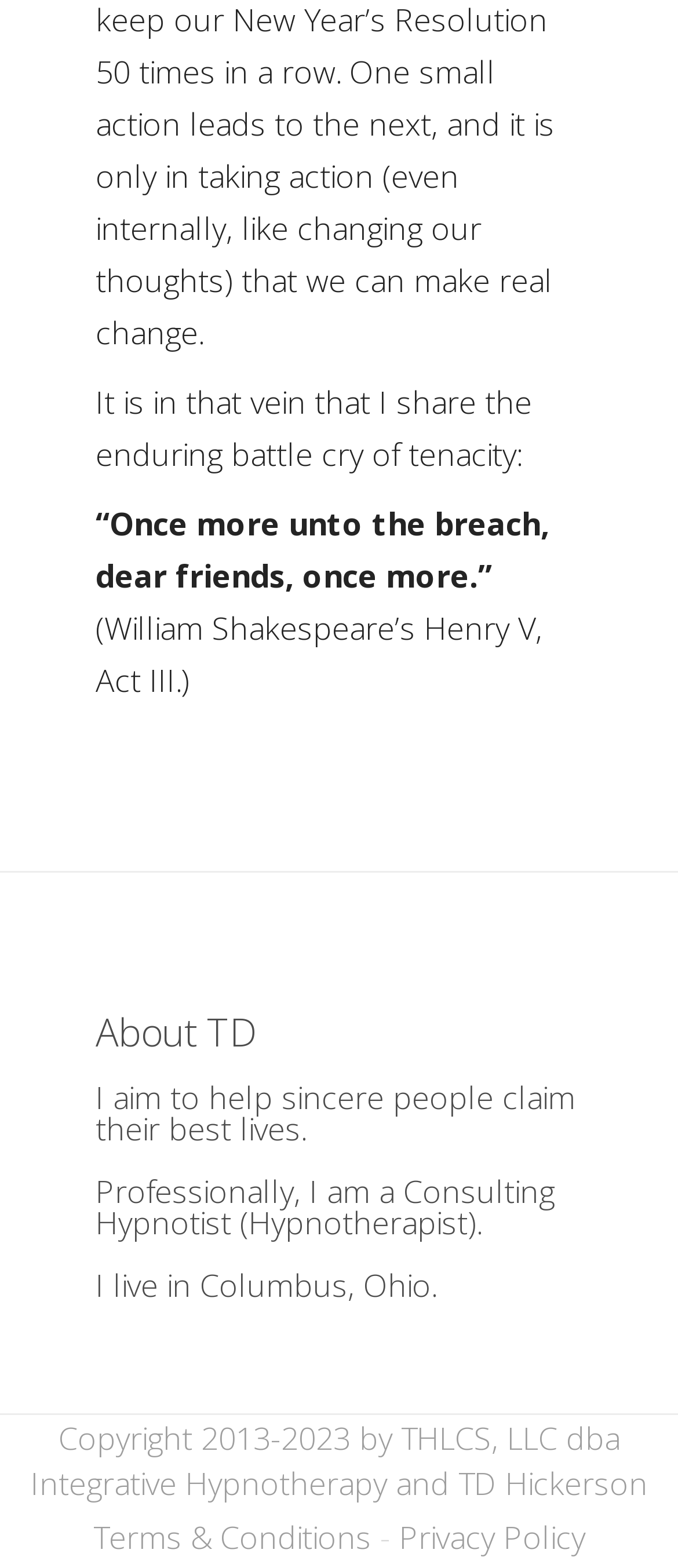What is the profession of the person described?
Based on the visual details in the image, please answer the question thoroughly.

Based on the StaticText element with the OCR text 'Professionally, I am a Consulting Hypnotist (Hypnotherapist).' at coordinates [0.141, 0.746, 0.818, 0.793], we can infer that the person described is a Consulting Hypnotist.